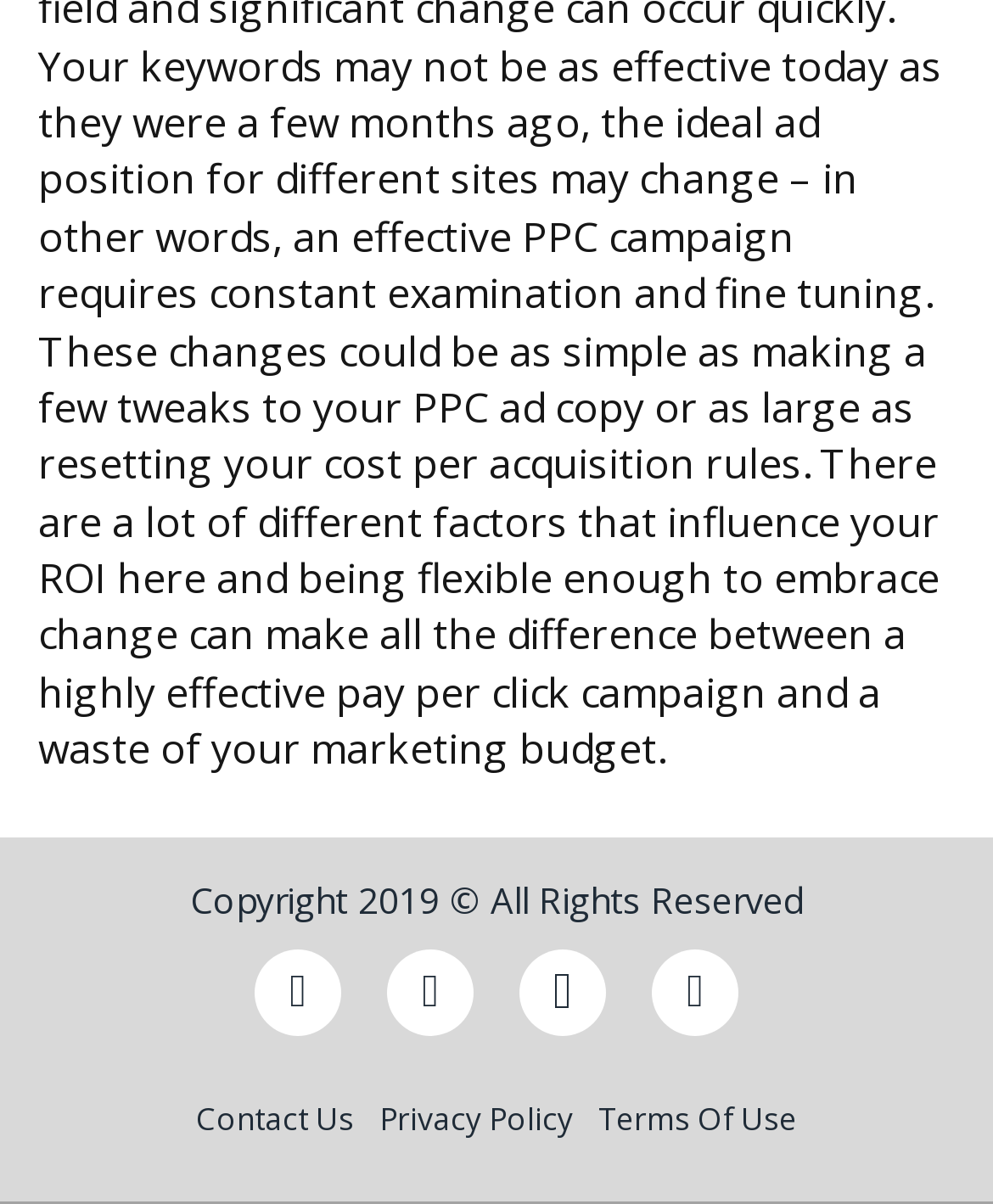How many links are available at the bottom of the webpage?
Based on the visual information, provide a detailed and comprehensive answer.

I counted the links at the bottom of the webpage, including the social media links and the three links at the very bottom, and found a total of 7 links.